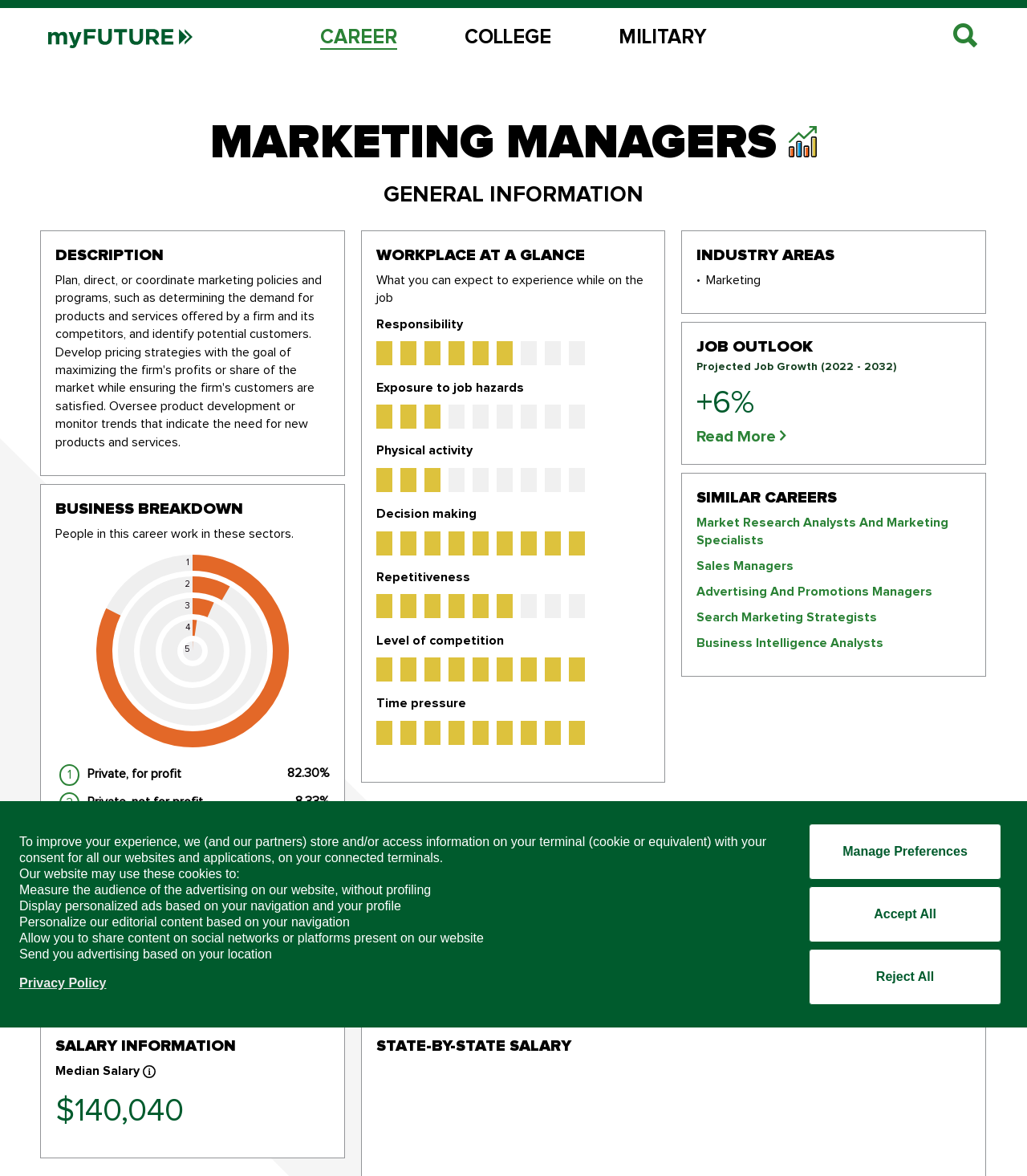Generate a comprehensive caption for the webpage you are viewing.

The webpage is about marketing managers, providing an overview of the career, including job description, industry areas, job outlook, and salary information. 

At the top of the page, there is a cookie consent banner with buttons to manage preferences, accept all, or reject all. Below the banner, there are links to "My Future Home", "CAREER", "COLLEGE", and "MILITARY" at the top left, and a search field icon at the top right.

The main content is divided into sections, starting with "MARKETING MANAGERS In Demand" and an image indicating that the career is in demand. The "GENERAL INFORMATION" section provides an overview of the career, followed by "DESCRIPTION", "BUSINESS BREAKDOWN", and "WORKPLACE AT A GLANCE" sections. 

The "BUSINESS BREAKDOWN" section displays a list of sectors where people in this career work, including private for-profit, private not-for-profit, self-employed, state and local government, and federal government, along with the percentage of people working in each sector.

The "WORKPLACE AT A GLANCE" section lists various aspects of the job, such as responsibility, exposure to job hazards, physical activity, decision making, repetitiveness, level of competition, and time pressure, each accompanied by an image.

The "INDUSTRY AREAS" section lists marketing as an industry area, and the "JOB OUTLOOK" section provides information on projected job growth from 2022 to 2032, with a "Read More" link. The "SIMILAR CAREERS" section lists links to related careers, including market research analysts, sales managers, advertising and promotions managers, search marketing strategists, and business intelligence analysts.

Finally, the "SALARY" section provides information on median salary, with an image and a specific figure of $140,040. There is also a "STATE-BY-STATE SALARY" section, but its content is not specified.